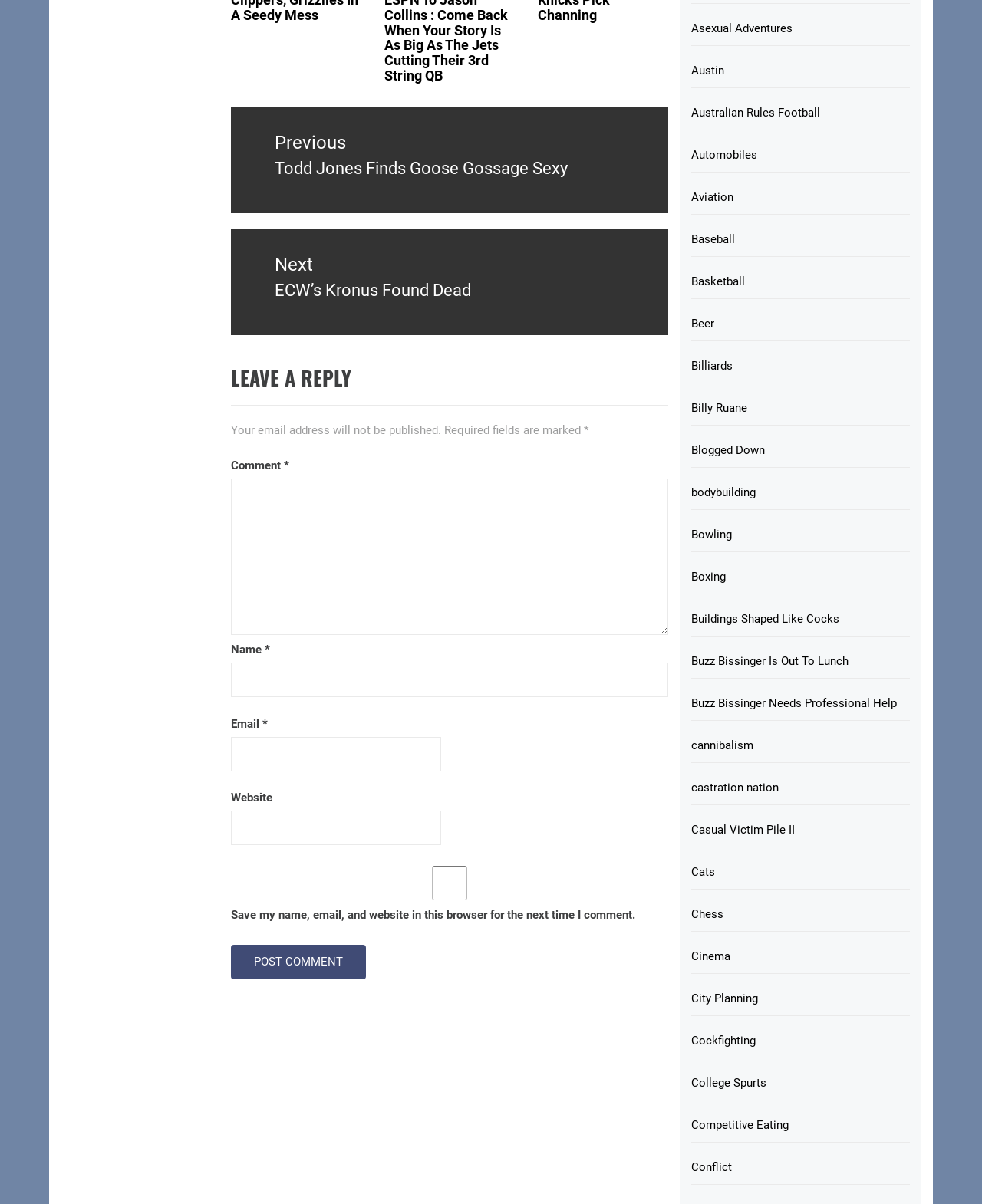Could you provide the bounding box coordinates for the portion of the screen to click to complete this instruction: "Enter a comment in the 'Comment *' textbox"?

[0.296, 0.434, 0.702, 0.564]